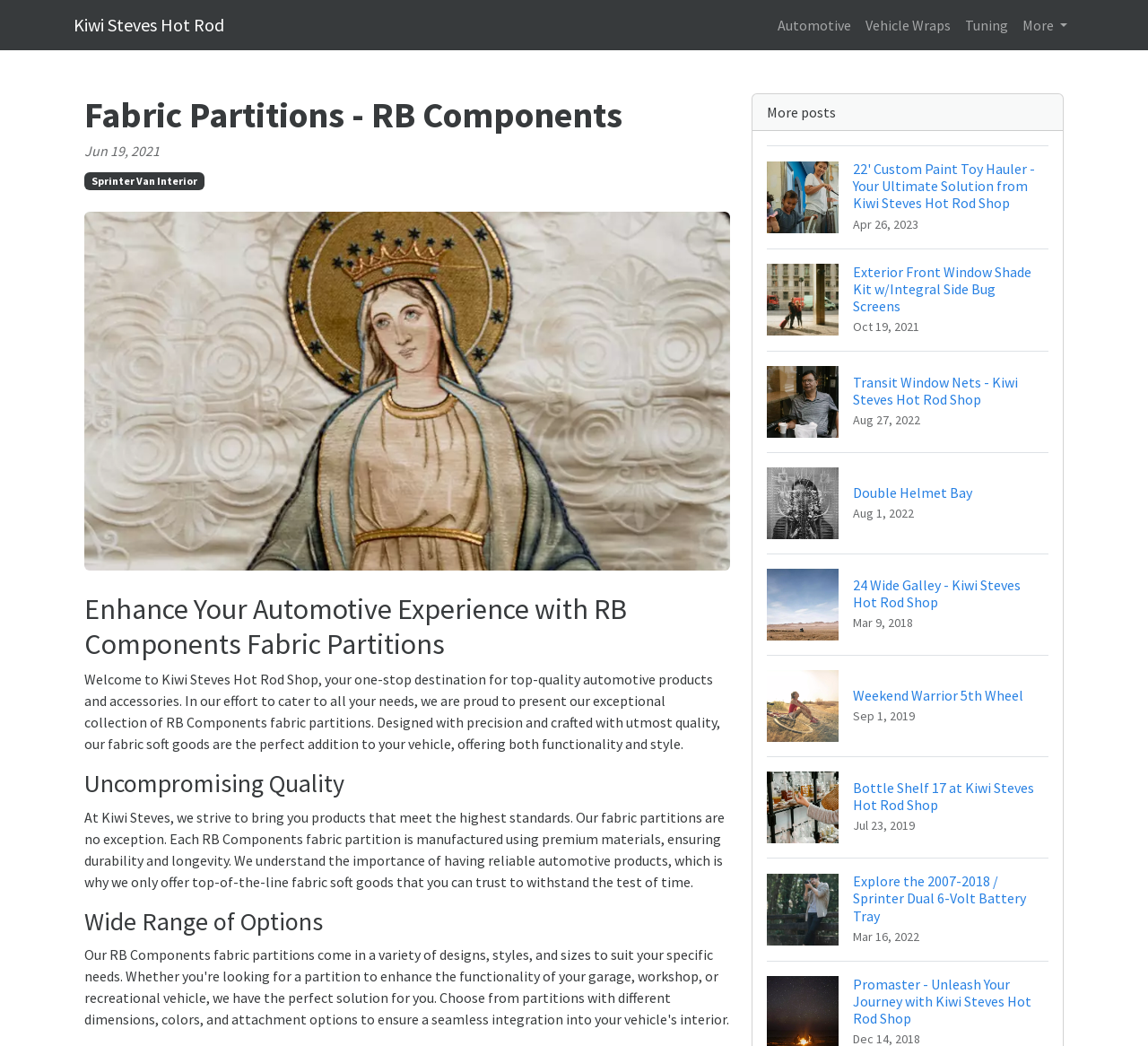Pinpoint the bounding box coordinates of the clickable area necessary to execute the following instruction: "View 22' Custom Paint Toy Hauler post". The coordinates should be given as four float numbers between 0 and 1, namely [left, top, right, bottom].

[0.668, 0.139, 0.913, 0.237]